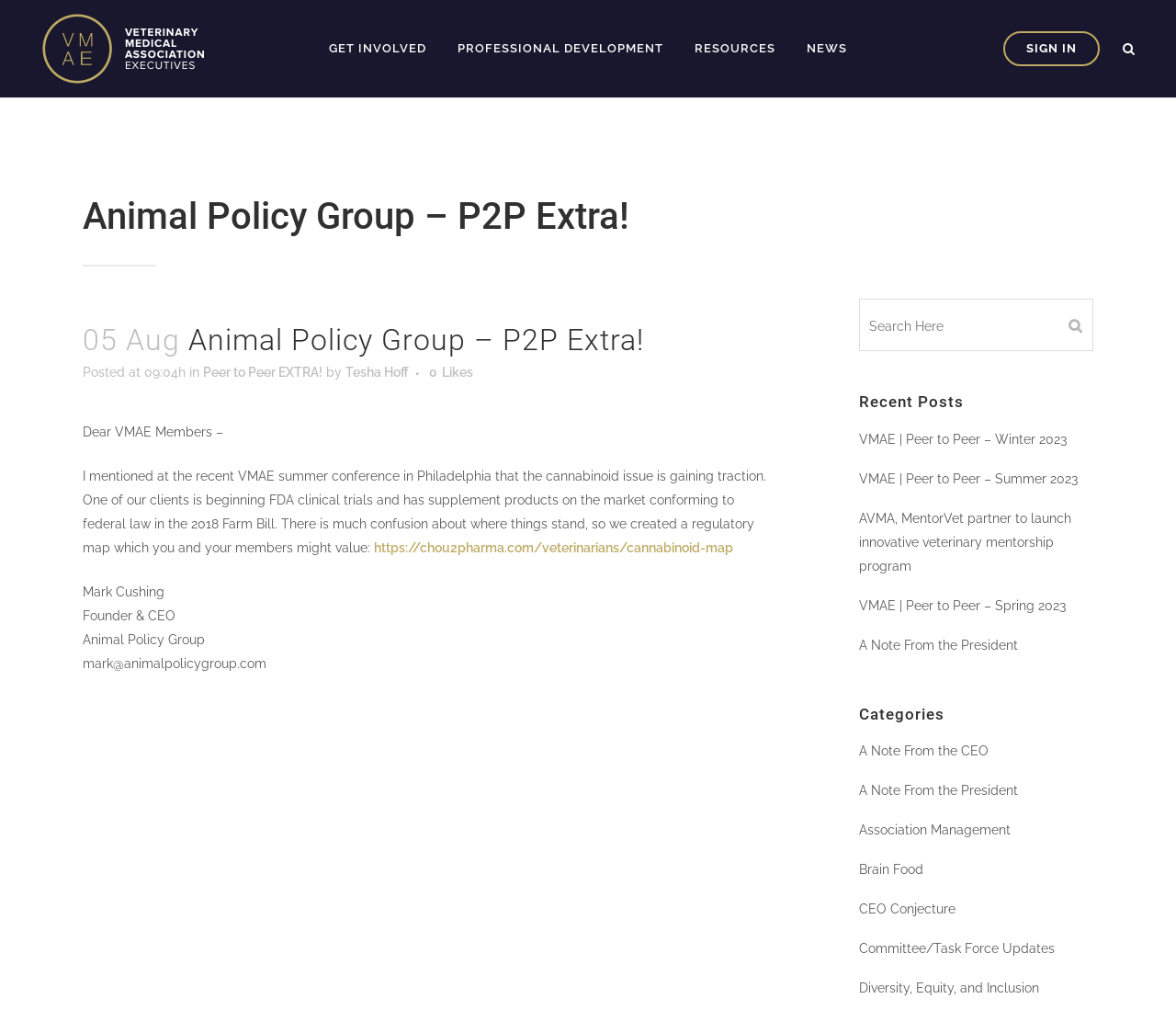Provide the bounding box coordinates of the section that needs to be clicked to accomplish the following instruction: "View products."

None